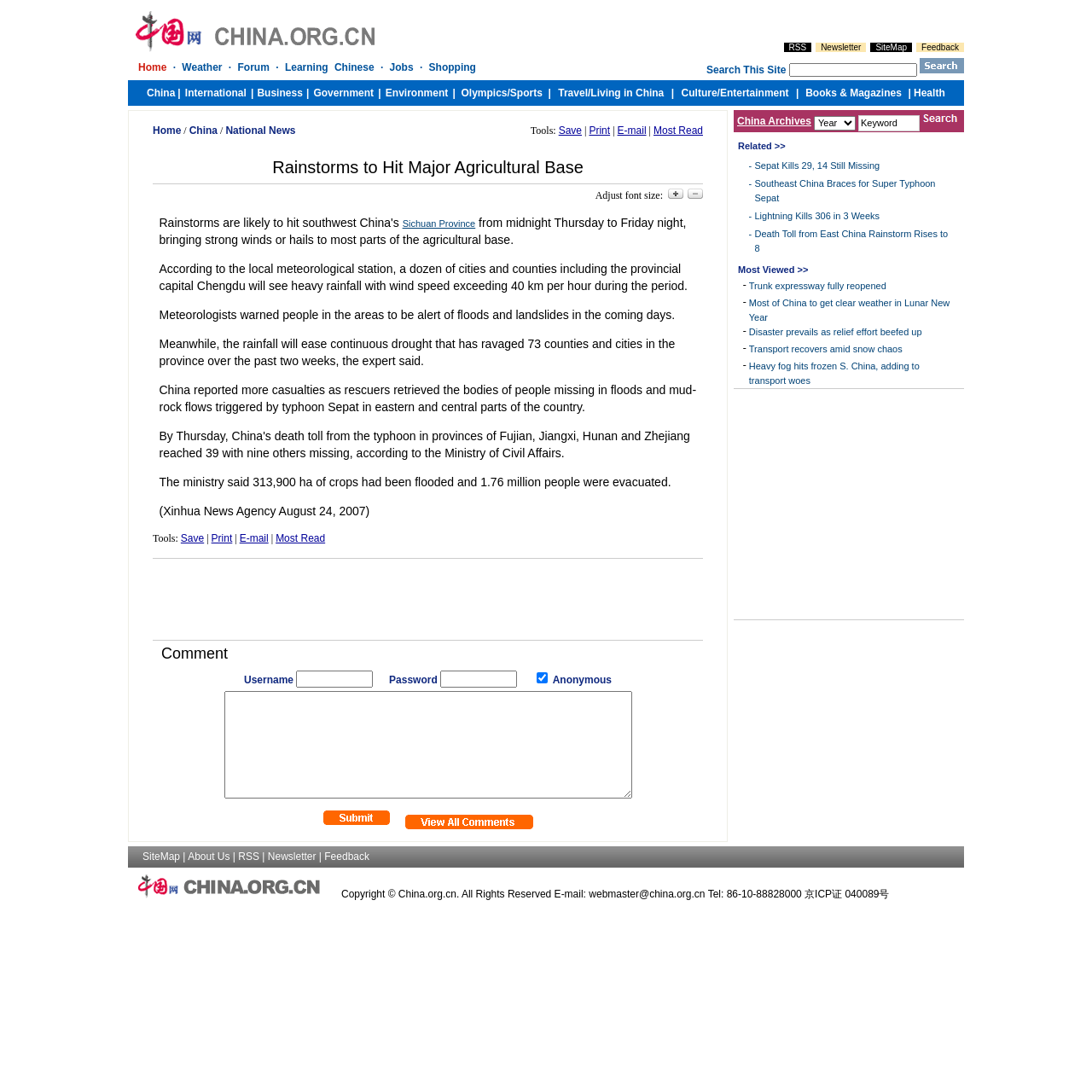How many cities and counties will be affected by the rainstorms?
Using the information presented in the image, please offer a detailed response to the question.

I found the answer by reading the article, which states that 'a dozen of cities and counties including the provincial capital Chengdu will see heavy rainfall'.